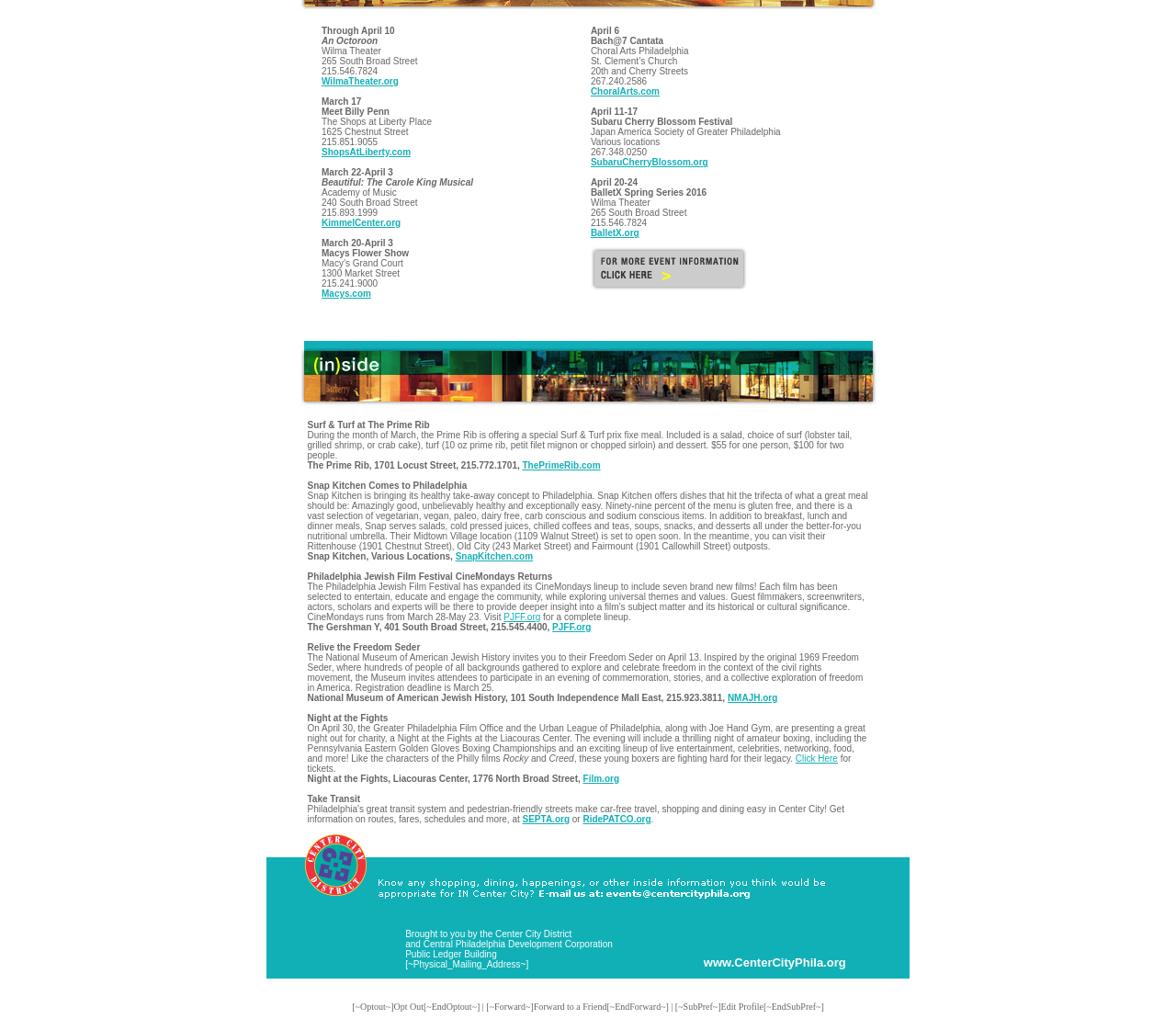Using the webpage screenshot, find the UI element described by Portrait Mode for FaceTime. Provide the bounding box coordinates in the format (top-left x, top-left y, bottom-right x, bottom-right y), ensuring all values are floating point numbers between 0 and 1.

None